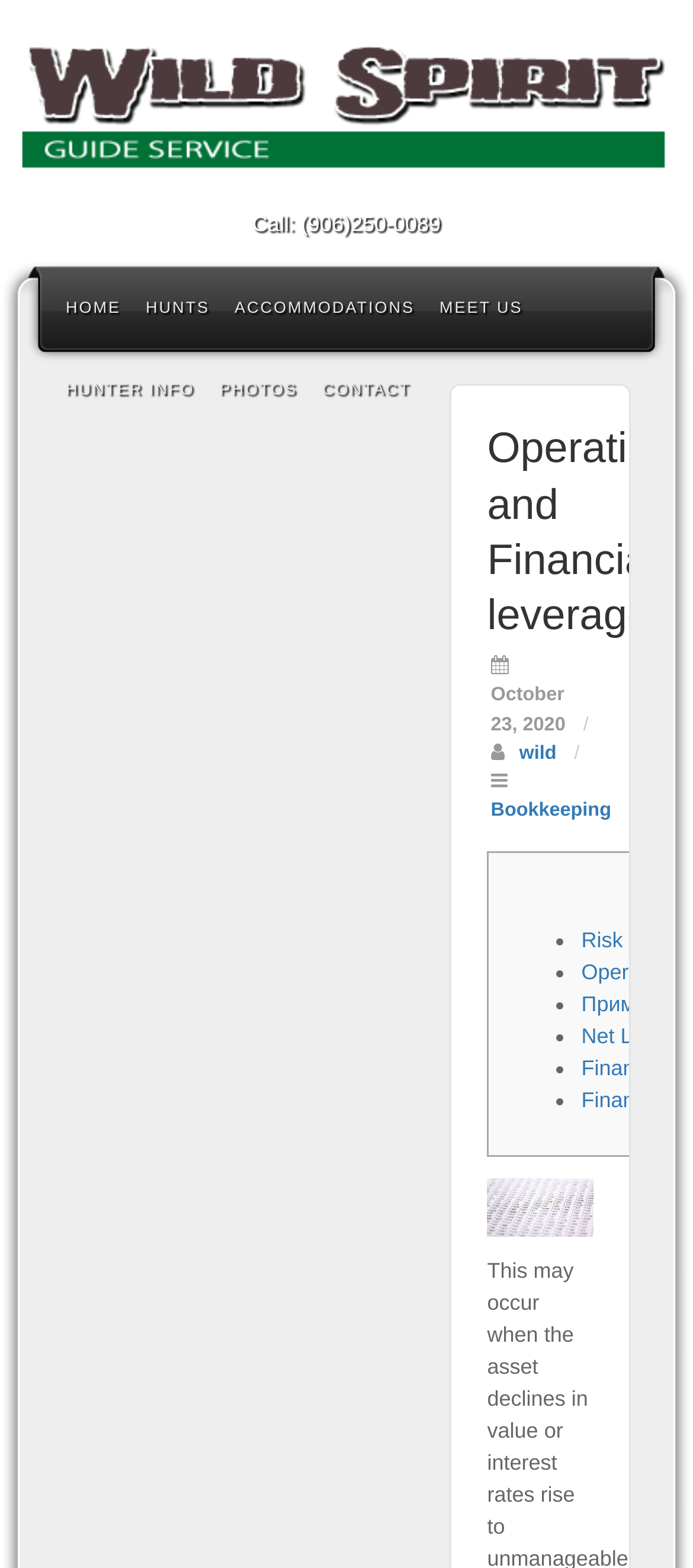Please indicate the bounding box coordinates for the clickable area to complete the following task: "View Operating and Financial leverage". The coordinates should be specified as four float numbers between 0 and 1, i.e., [left, top, right, bottom].

[0.703, 0.269, 0.856, 0.411]